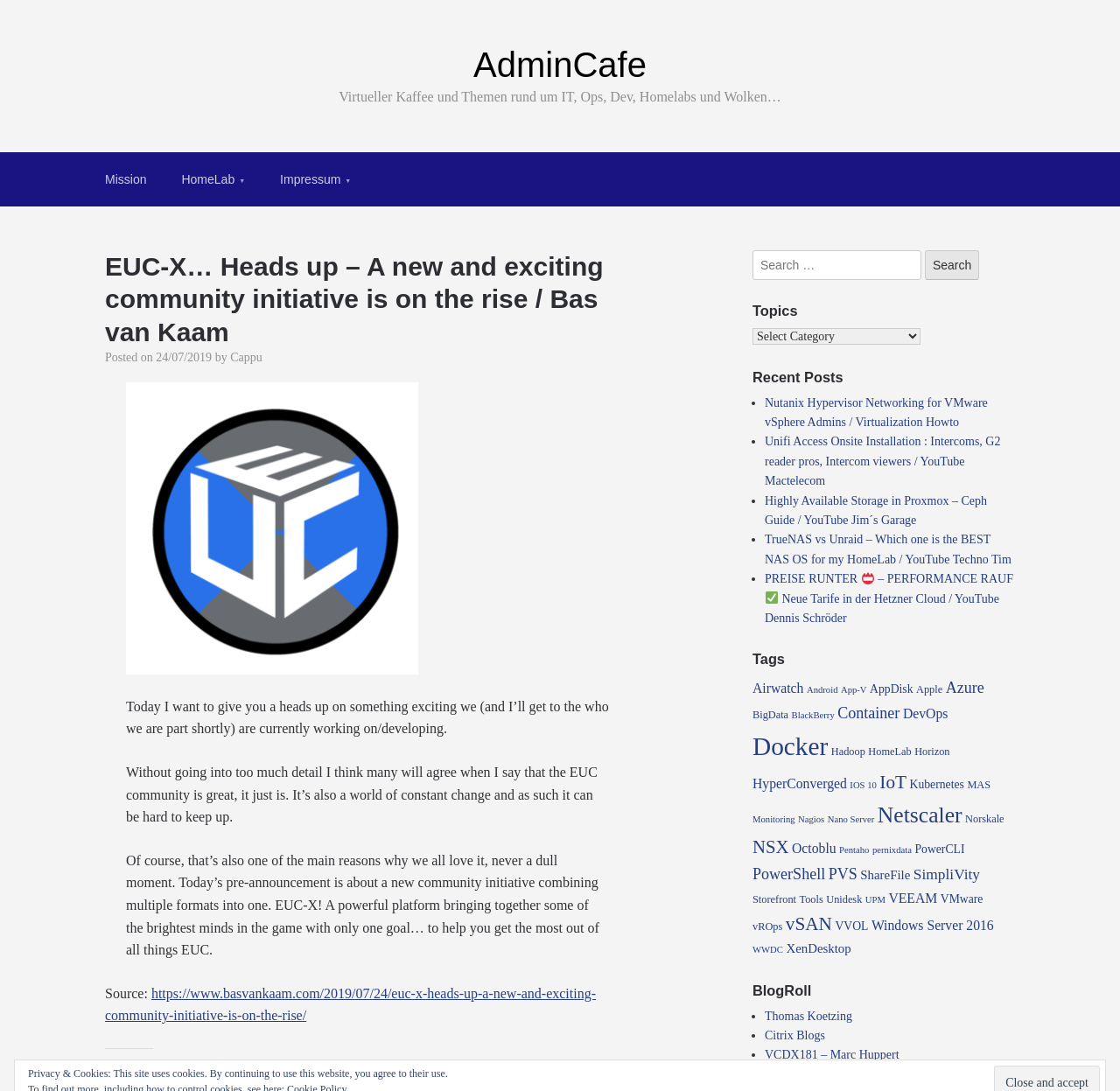Find the bounding box coordinates of the area to click in order to follow the instruction: "Search for something".

[0.672, 0.229, 0.906, 0.257]